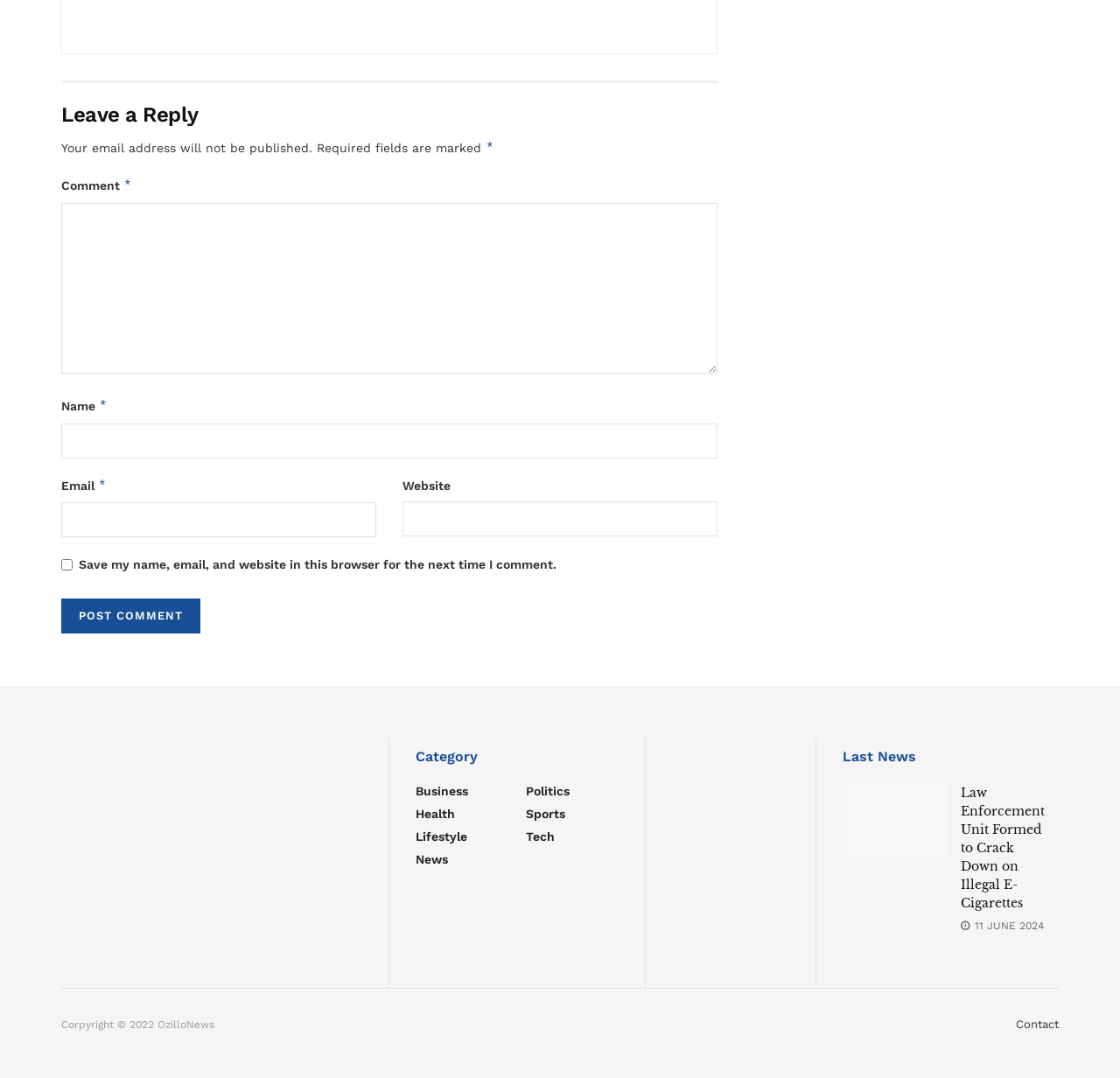What is the copyright year of OzilloNews?
Kindly offer a comprehensive and detailed response to the question.

The copyright year of OzilloNews is 2022, as stated in the footer section of the webpage, 'Corpyright © 2022 OzilloNews'.